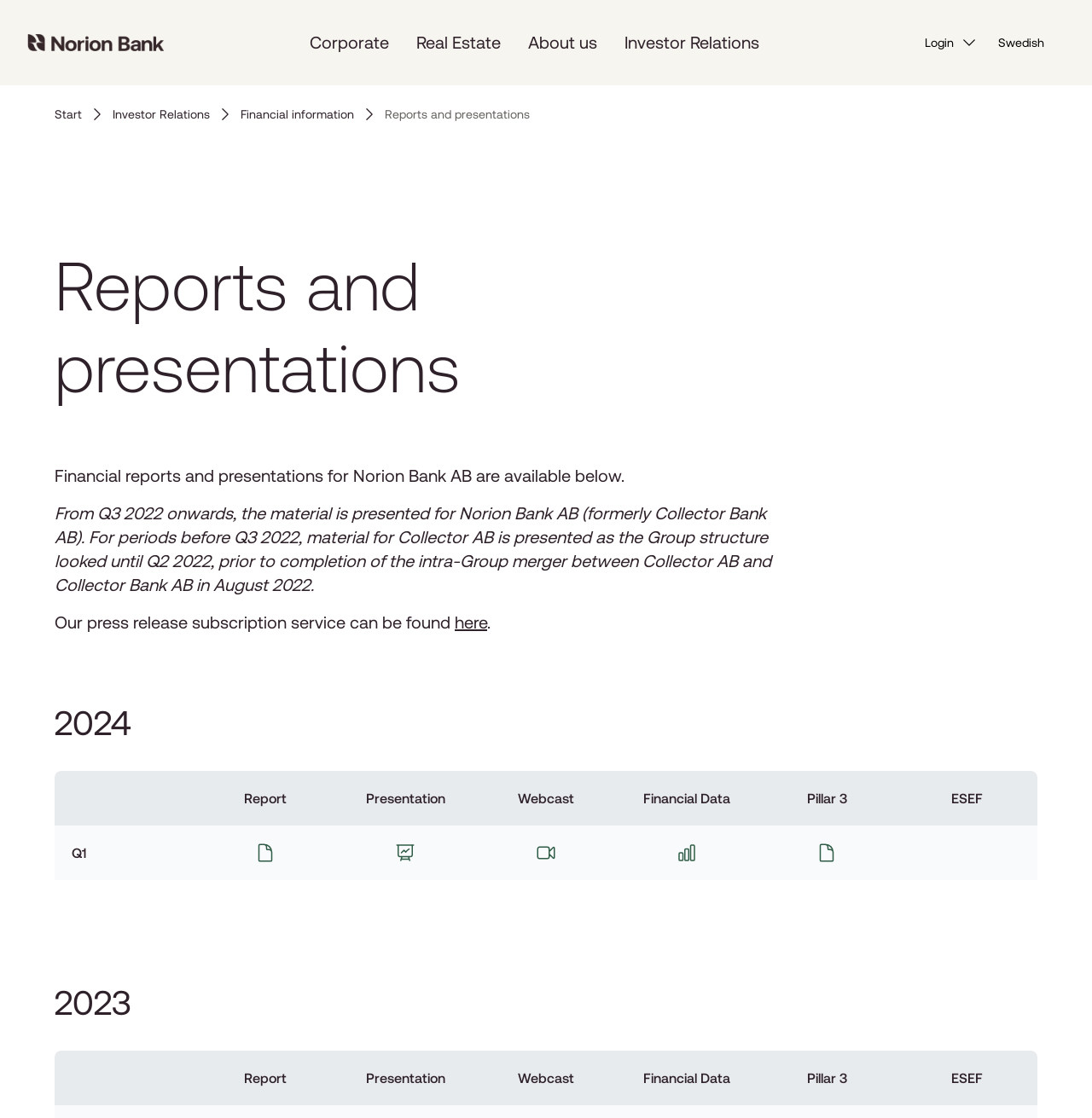Indicate the bounding box coordinates of the element that needs to be clicked to satisfy the following instruction: "Click the Start link". The coordinates should be four float numbers between 0 and 1, i.e., [left, top, right, bottom].

[0.05, 0.095, 0.097, 0.11]